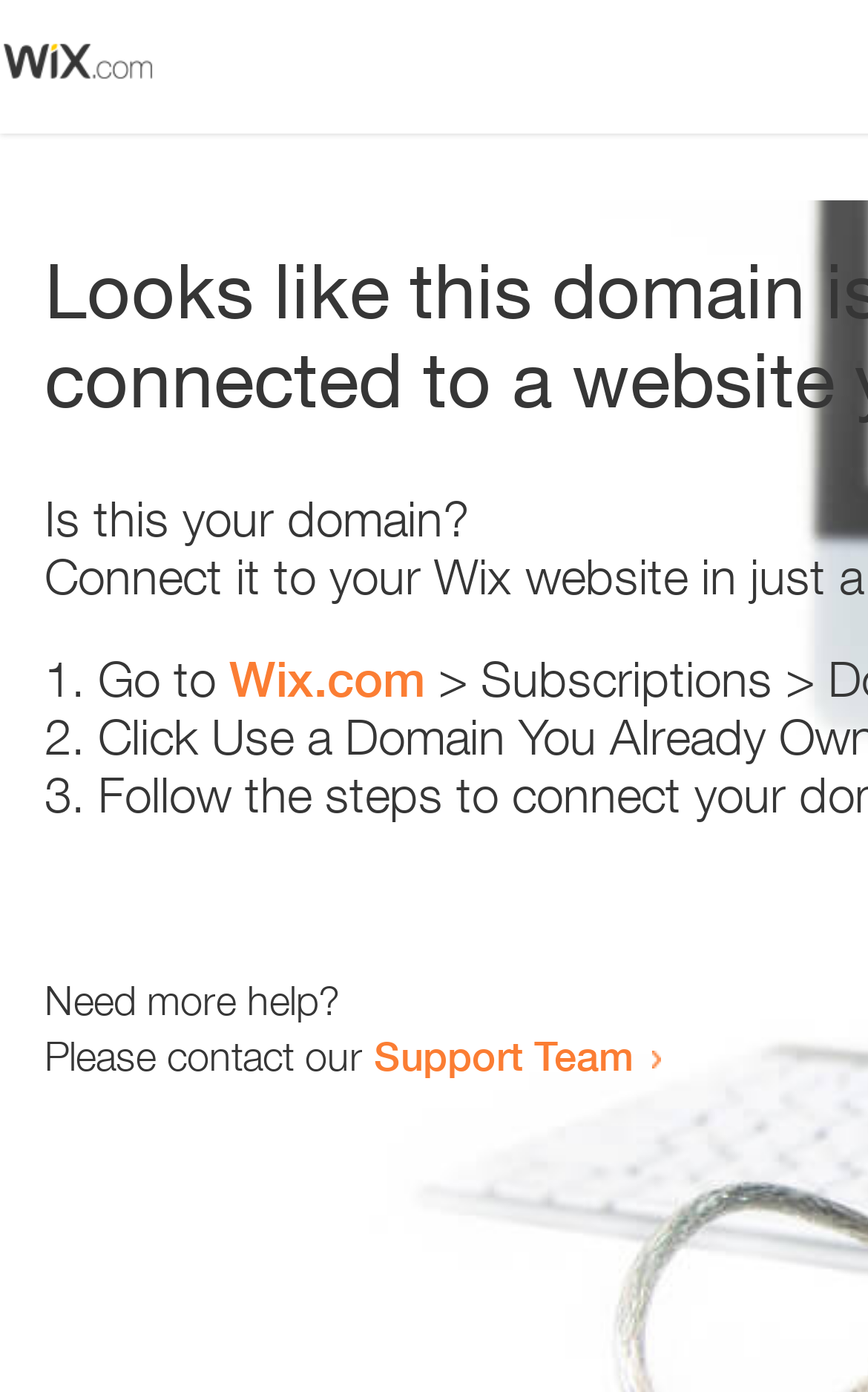Please answer the following question using a single word or phrase: How many sentences are there in the main text?

3